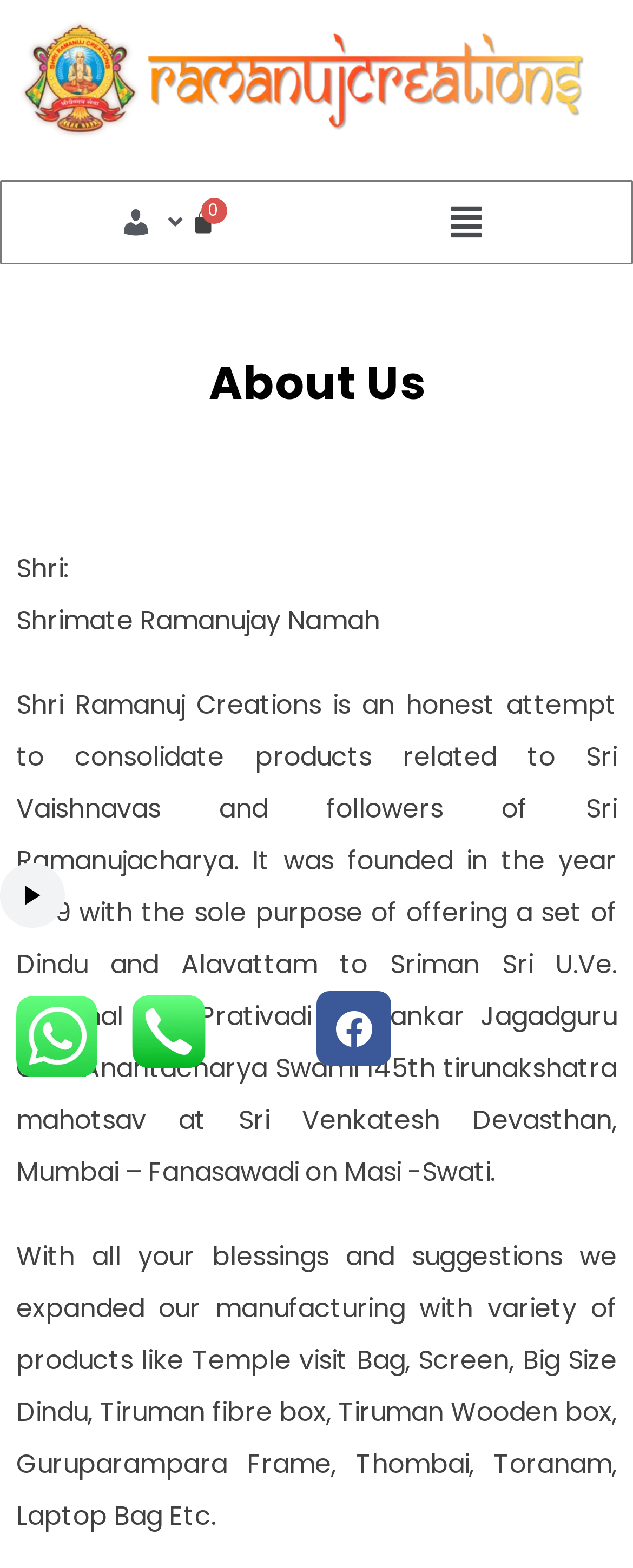Utilize the details in the image to thoroughly answer the following question: Is there an audio player on the webpage?

I found an audio player on the webpage, which includes buttons for play, mute, and show more media controls, as well as a slider for audio time scrubbing. This suggests that the webpage has an audio player feature.